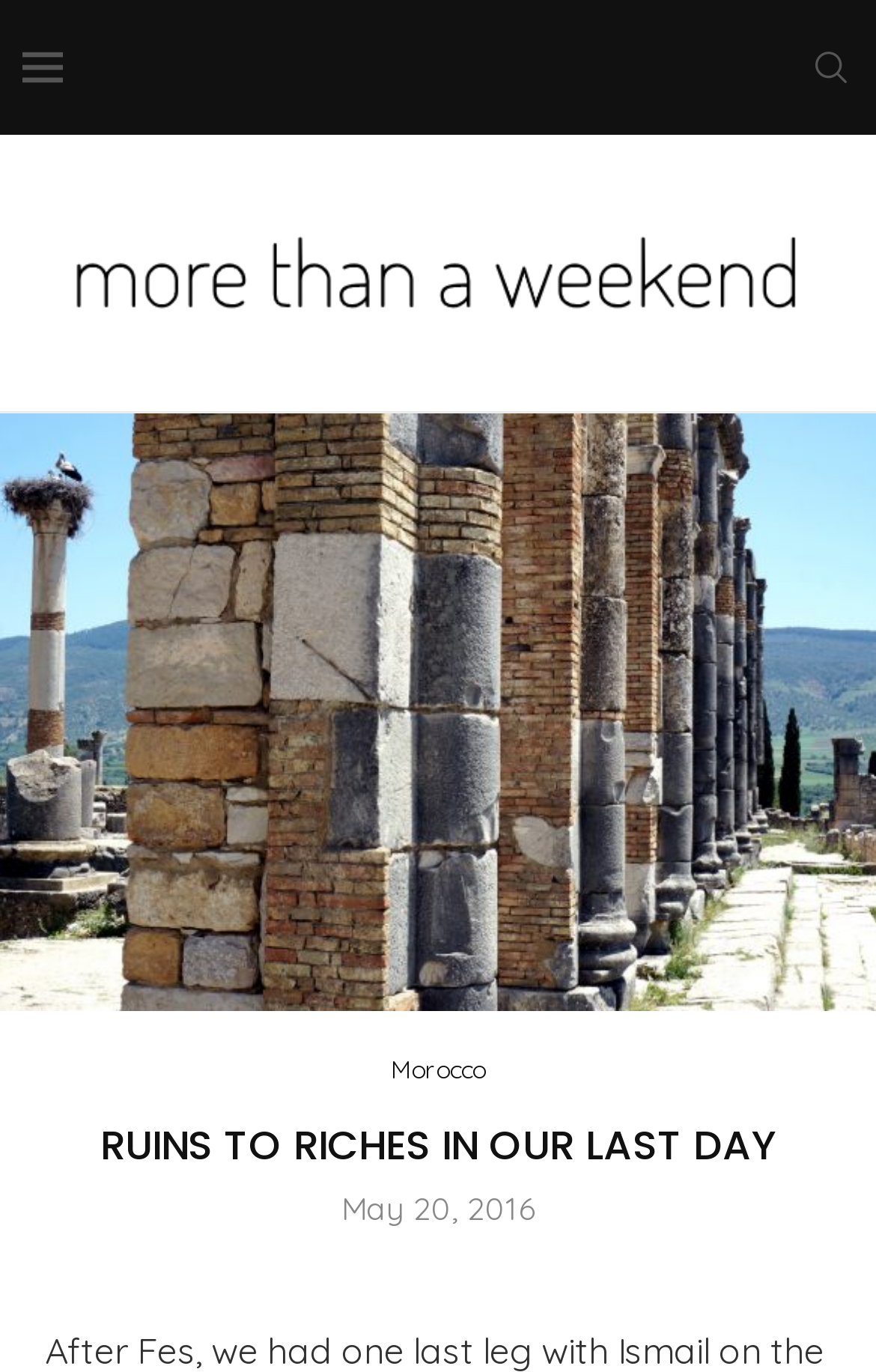Predict the bounding box for the UI component with the following description: "aria-label="Search"".

[0.923, 0.002, 0.974, 0.097]